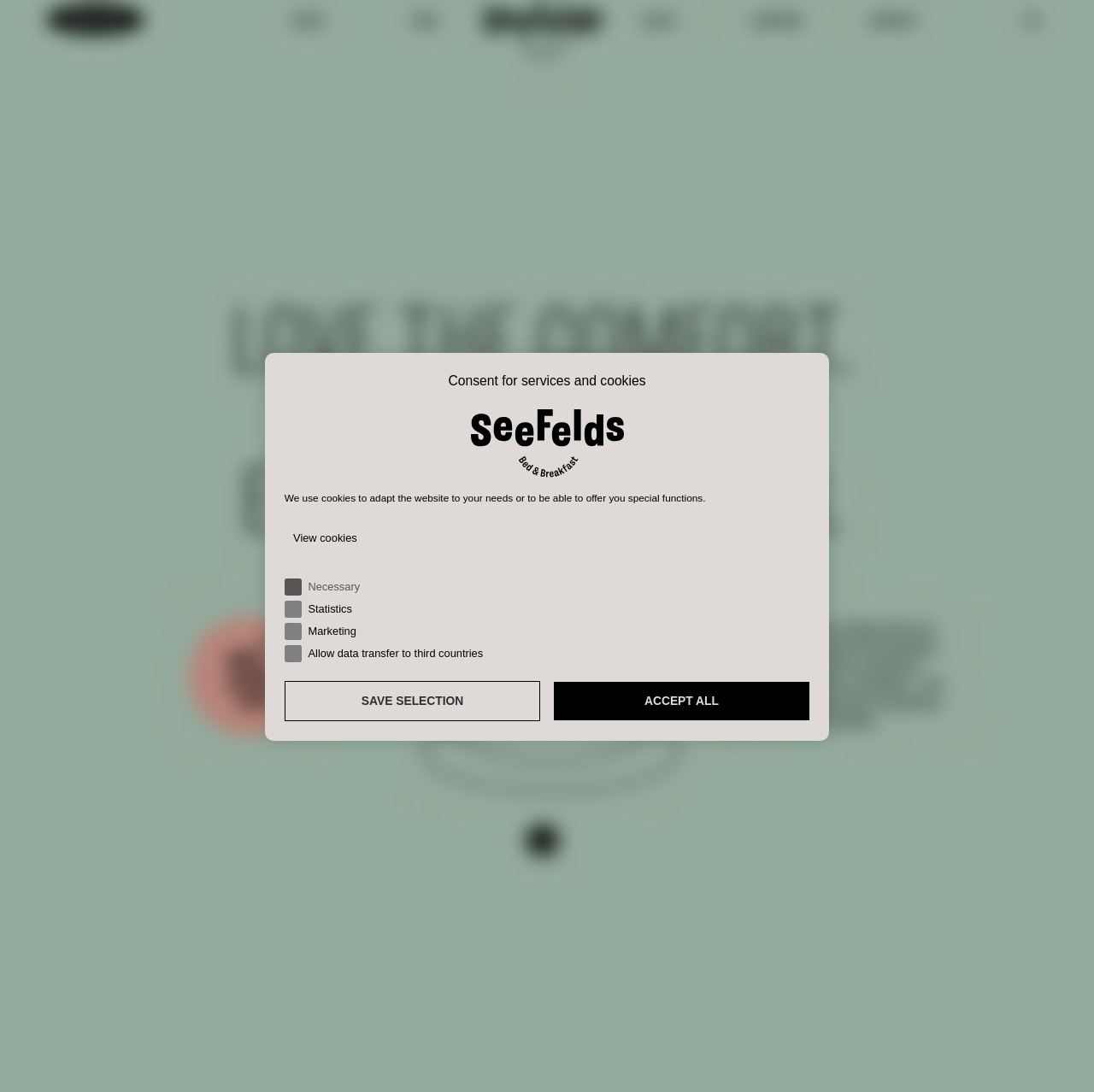How many buttons are available for submitting cookie preferences?
Look at the screenshot and respond with a single word or phrase.

2